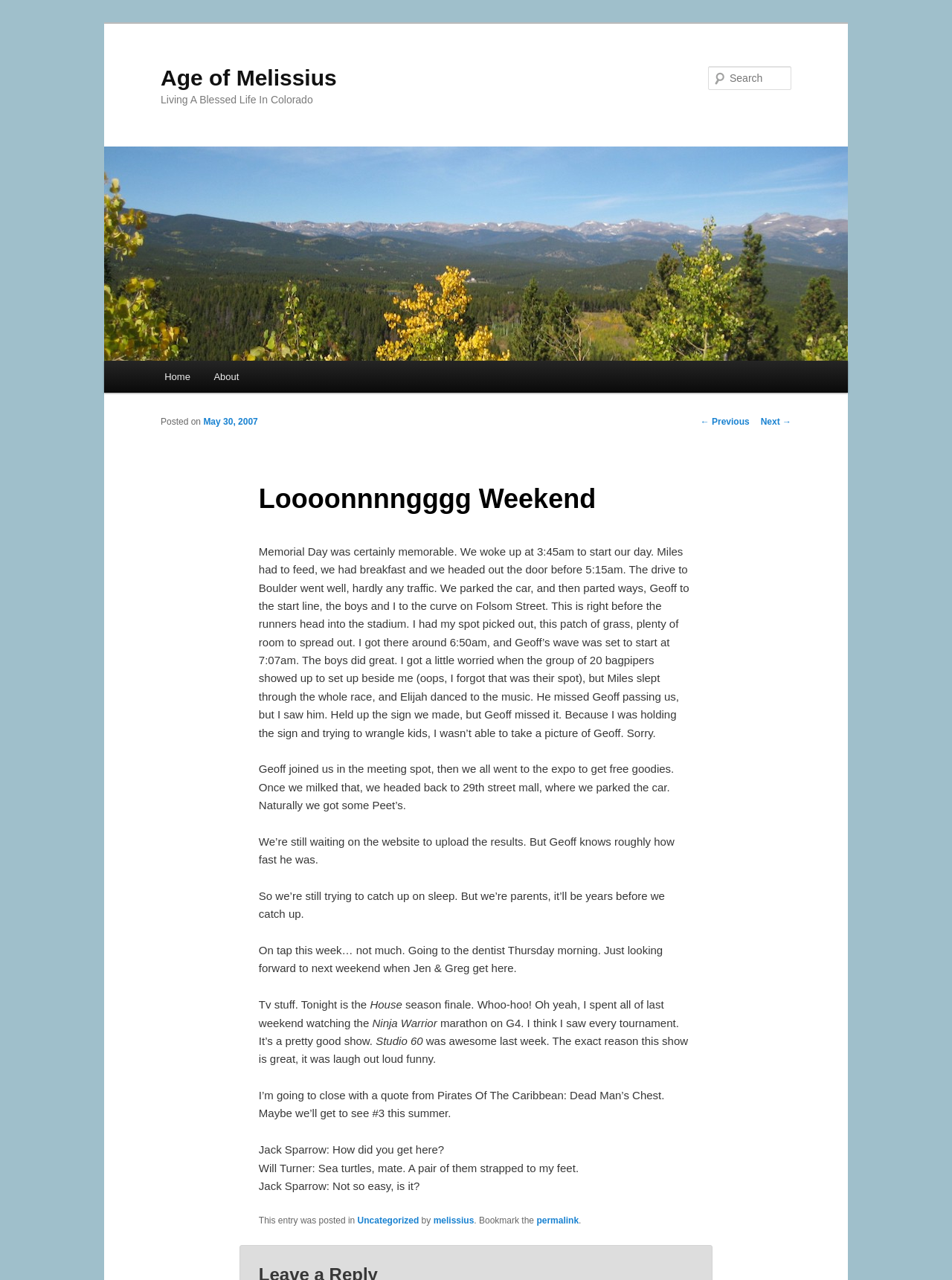What is the date of the blog post?
Refer to the image and provide a one-word or short phrase answer.

May 30, 2007